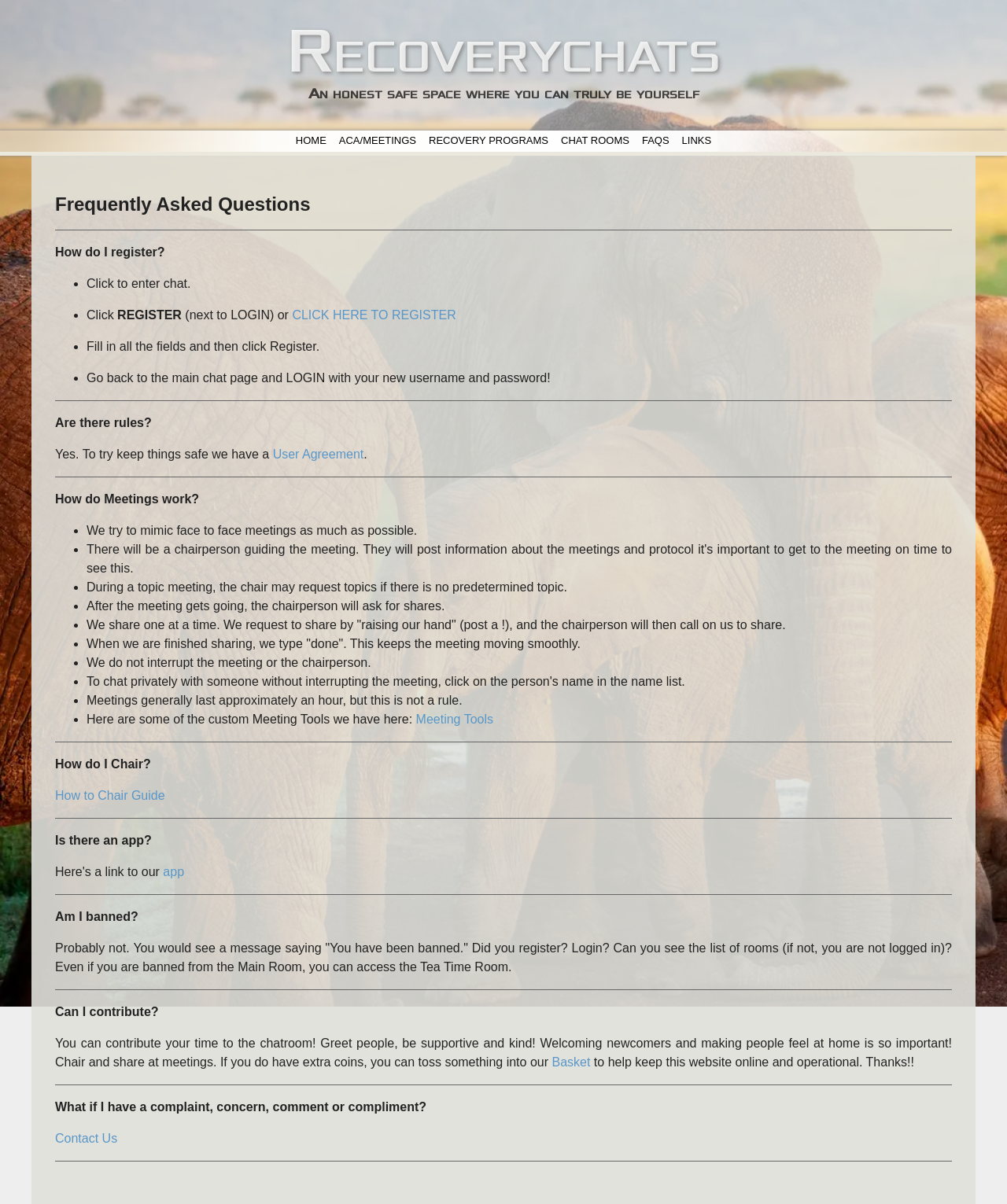Specify the bounding box coordinates of the area to click in order to execute this command: 'Click on DIY PROJECTS FOR HOME'. The coordinates should consist of four float numbers ranging from 0 to 1, and should be formatted as [left, top, right, bottom].

None